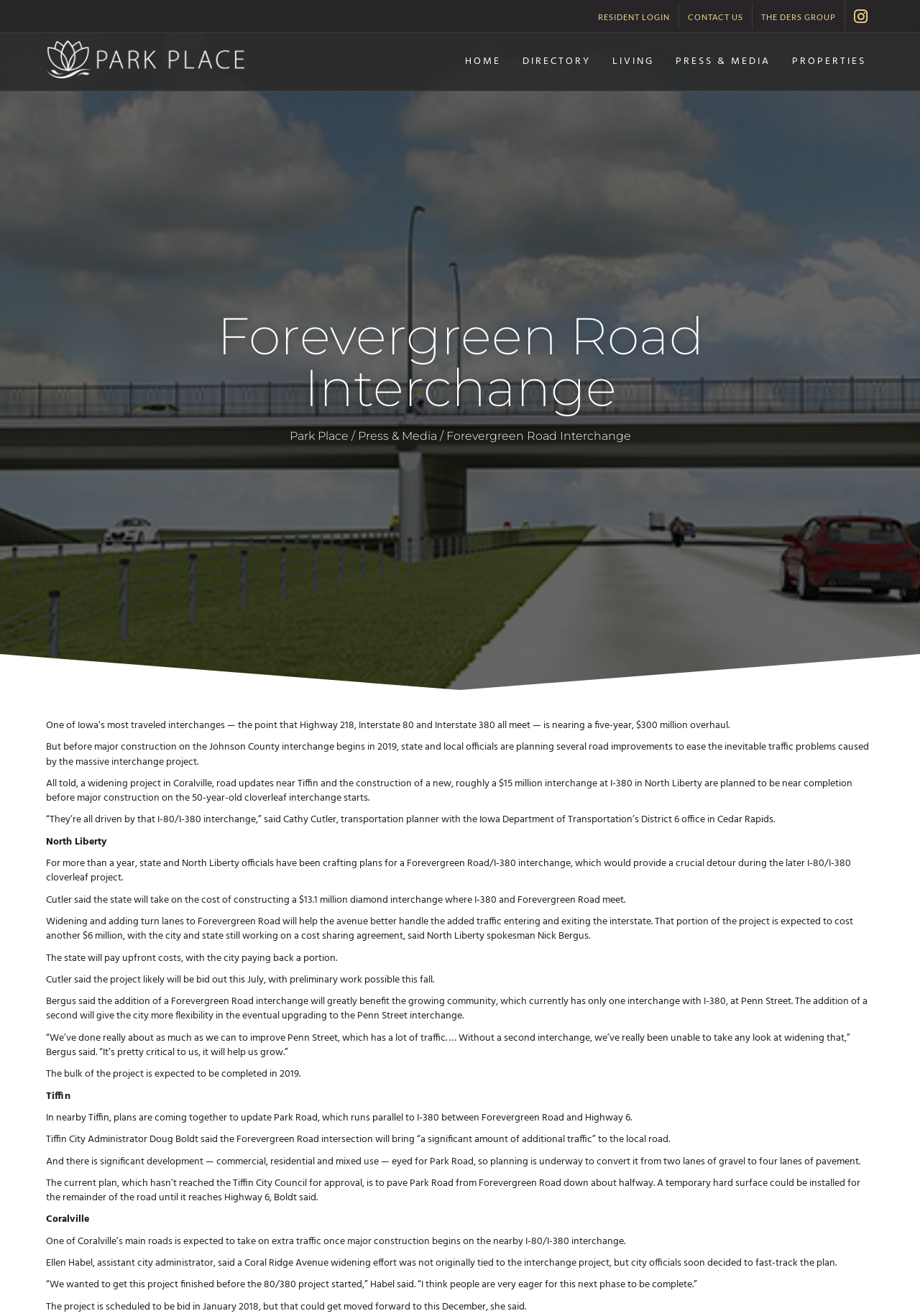Provide a short answer to the following question with just one word or phrase: When is the project likely to be bid out?

This July